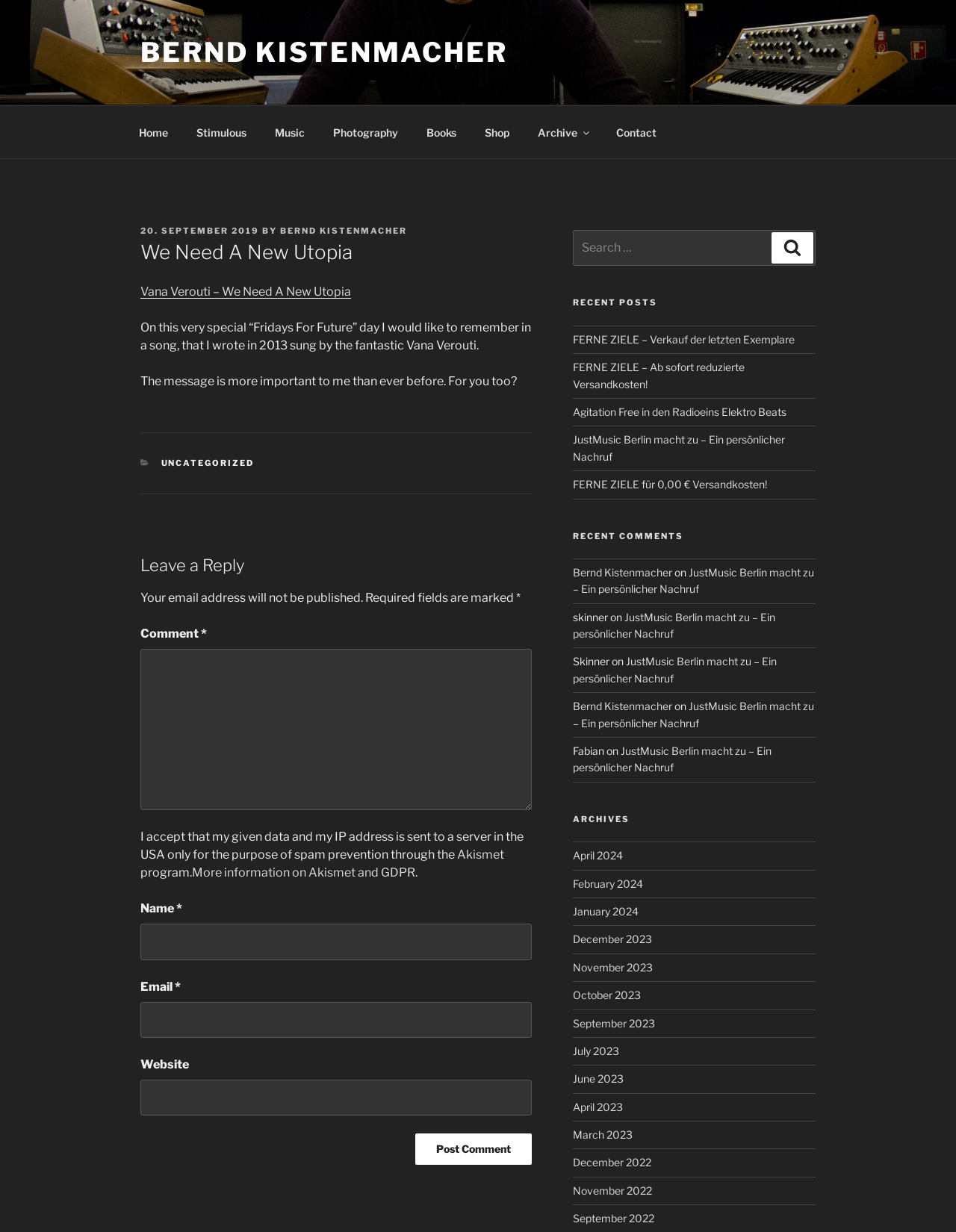Please identify the bounding box coordinates of the region to click in order to complete the given instruction: "Click on the 'Contact' link". The coordinates should be four float numbers between 0 and 1, i.e., [left, top, right, bottom].

[0.63, 0.092, 0.7, 0.122]